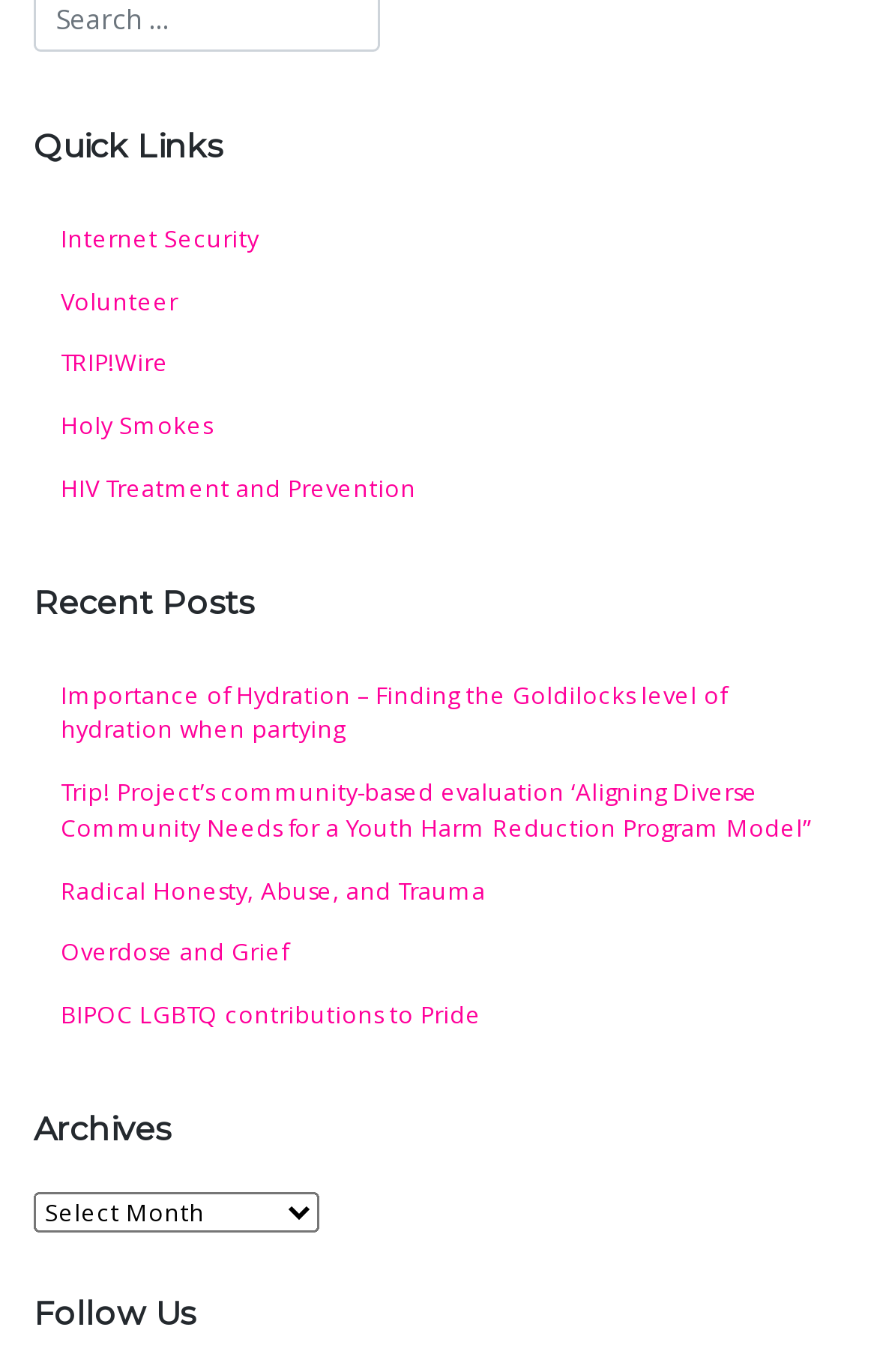Identify the bounding box coordinates of the element that should be clicked to fulfill this task: "Select an archive". The coordinates should be provided as four float numbers between 0 and 1, i.e., [left, top, right, bottom].

[0.038, 0.868, 0.364, 0.898]